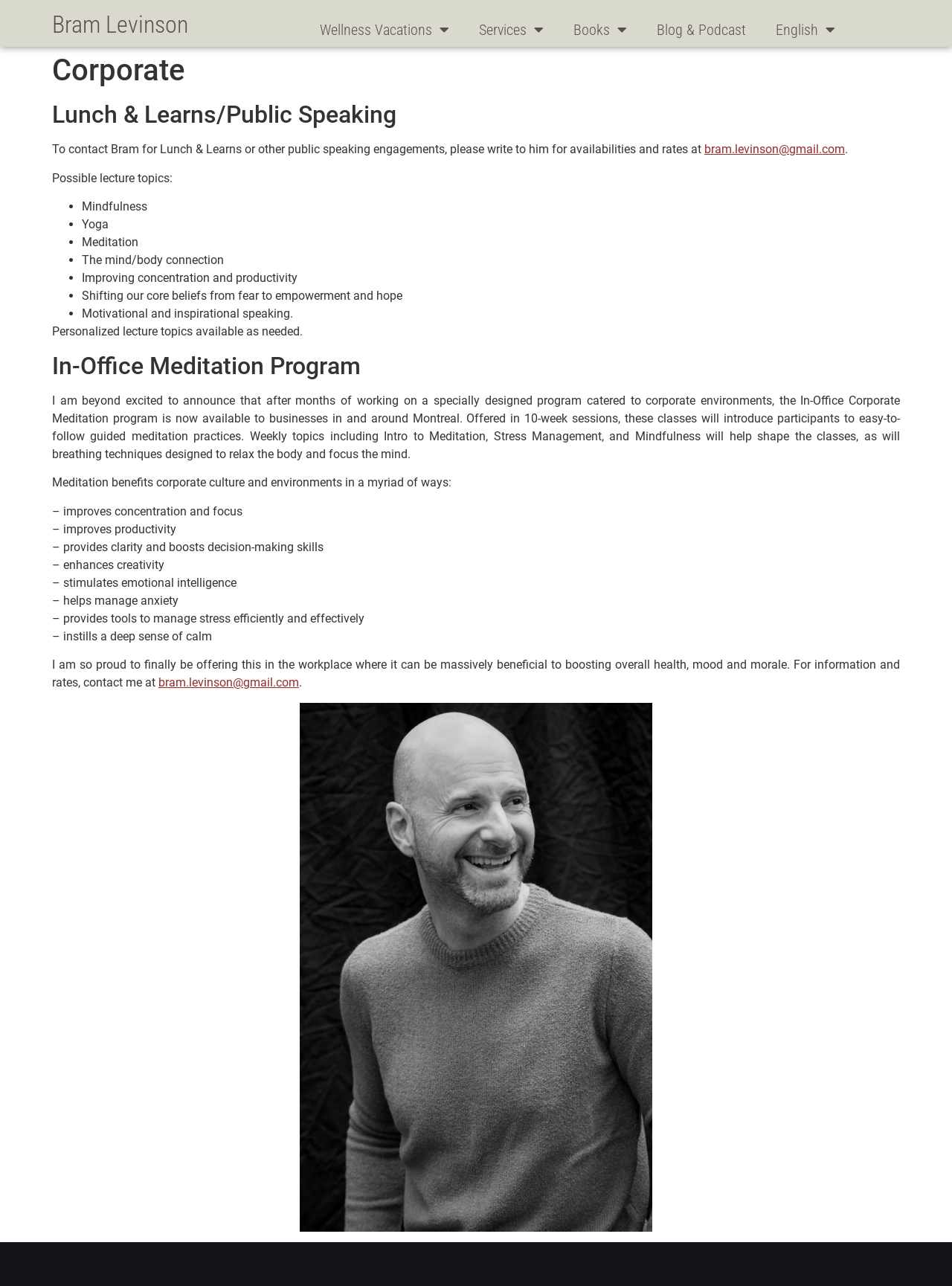Determine the bounding box coordinates of the clickable element necessary to fulfill the instruction: "Contact Bram for public speaking engagements". Provide the coordinates as four float numbers within the 0 to 1 range, i.e., [left, top, right, bottom].

[0.74, 0.111, 0.888, 0.122]